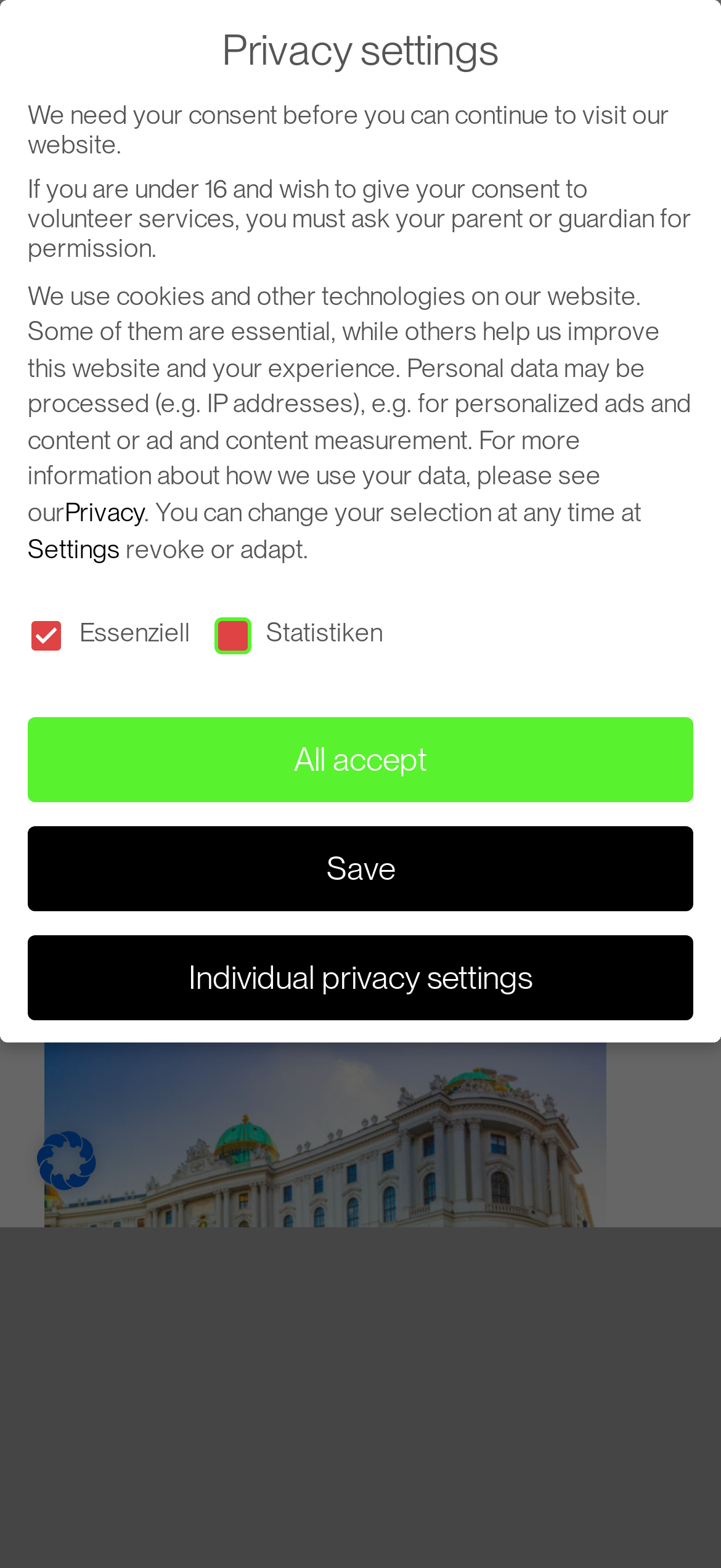Please examine the image and answer the question with a detailed explanation:
What is the logo on the top left corner?

The logo is located on the top left corner of the webpage, within a figure element, and is identified as 'Crisam Logo'.